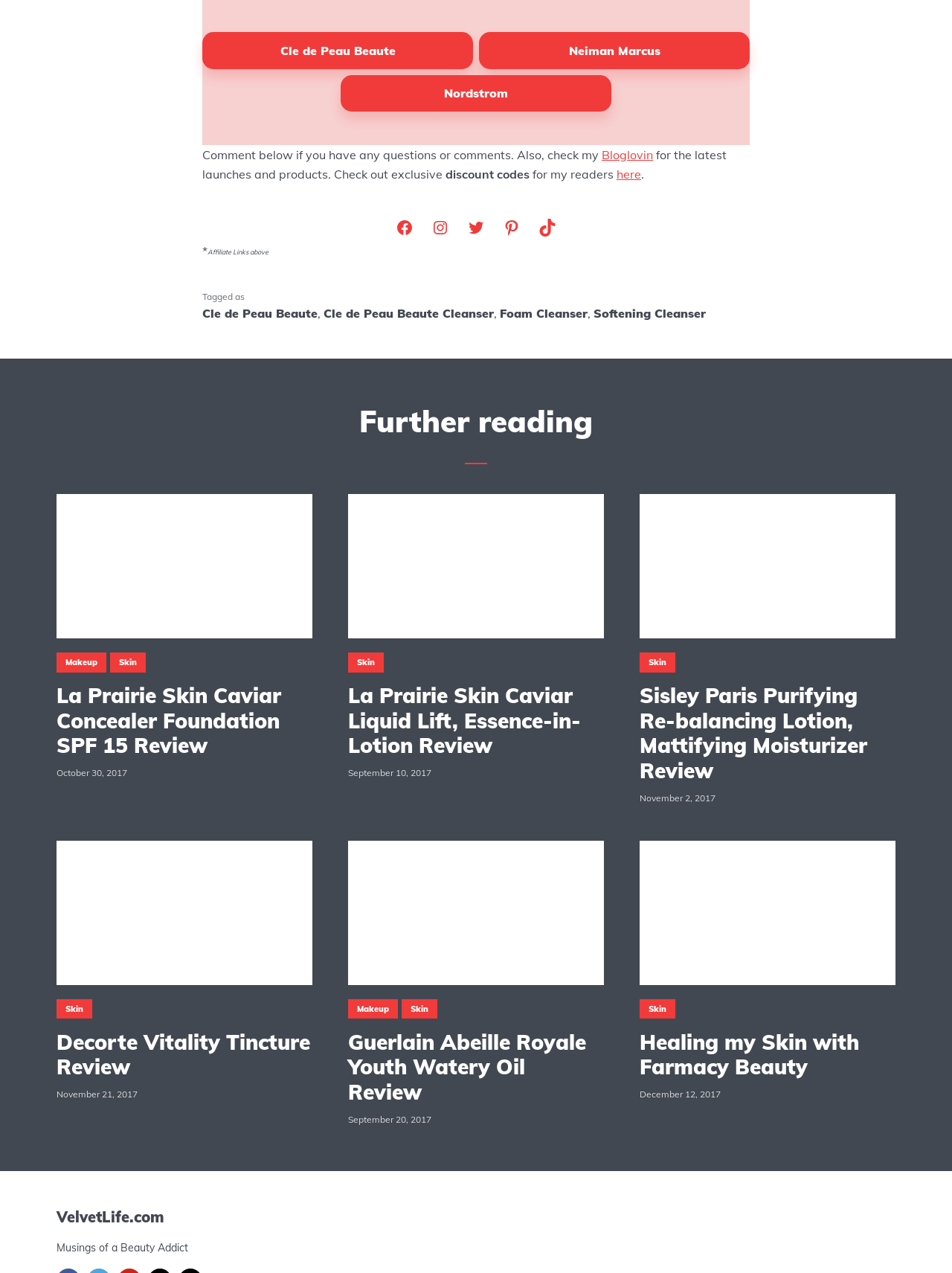What is the name of the blog?
Could you please answer the question thoroughly and with as much detail as possible?

I found the answer by looking at the heading at the bottom of the webpage, which says 'VelvetLife.com'.